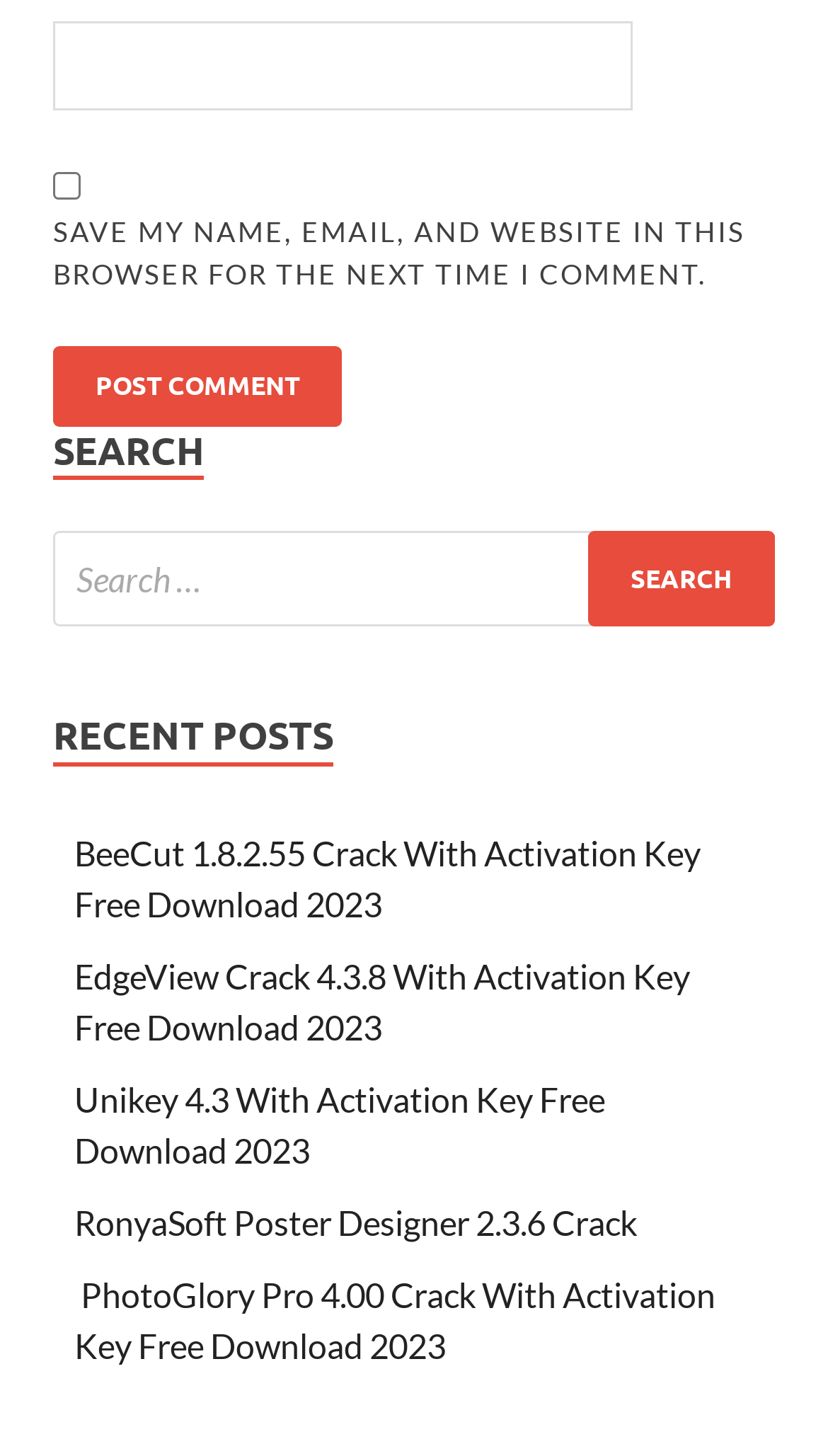Provide a one-word or short-phrase answer to the question:
How many links are listed under 'RECENT POSTS'?

5